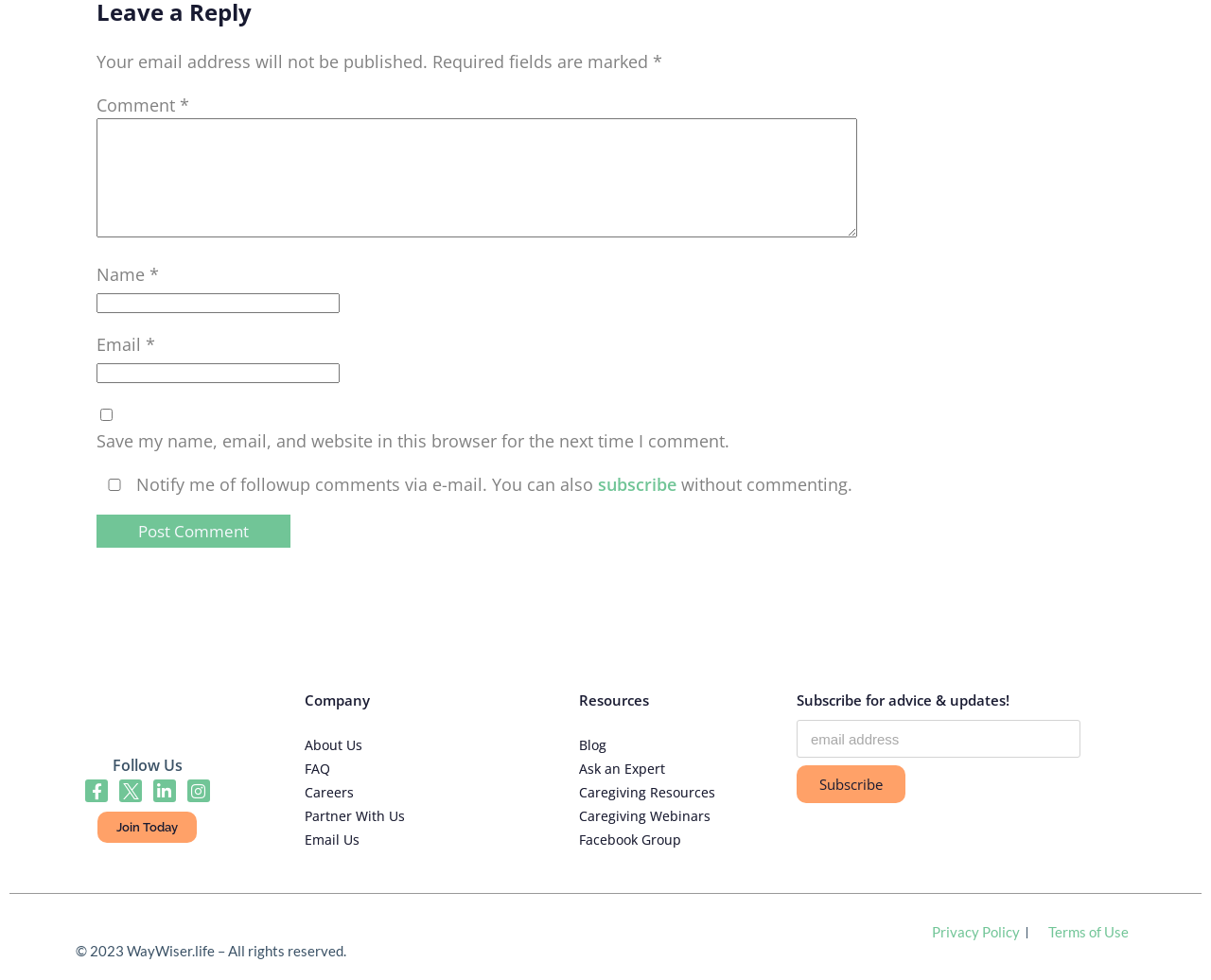Determine the bounding box coordinates of the clickable element to complete this instruction: "Leave a comment". Provide the coordinates in the format of four float numbers between 0 and 1, [left, top, right, bottom].

[0.08, 0.121, 0.708, 0.243]